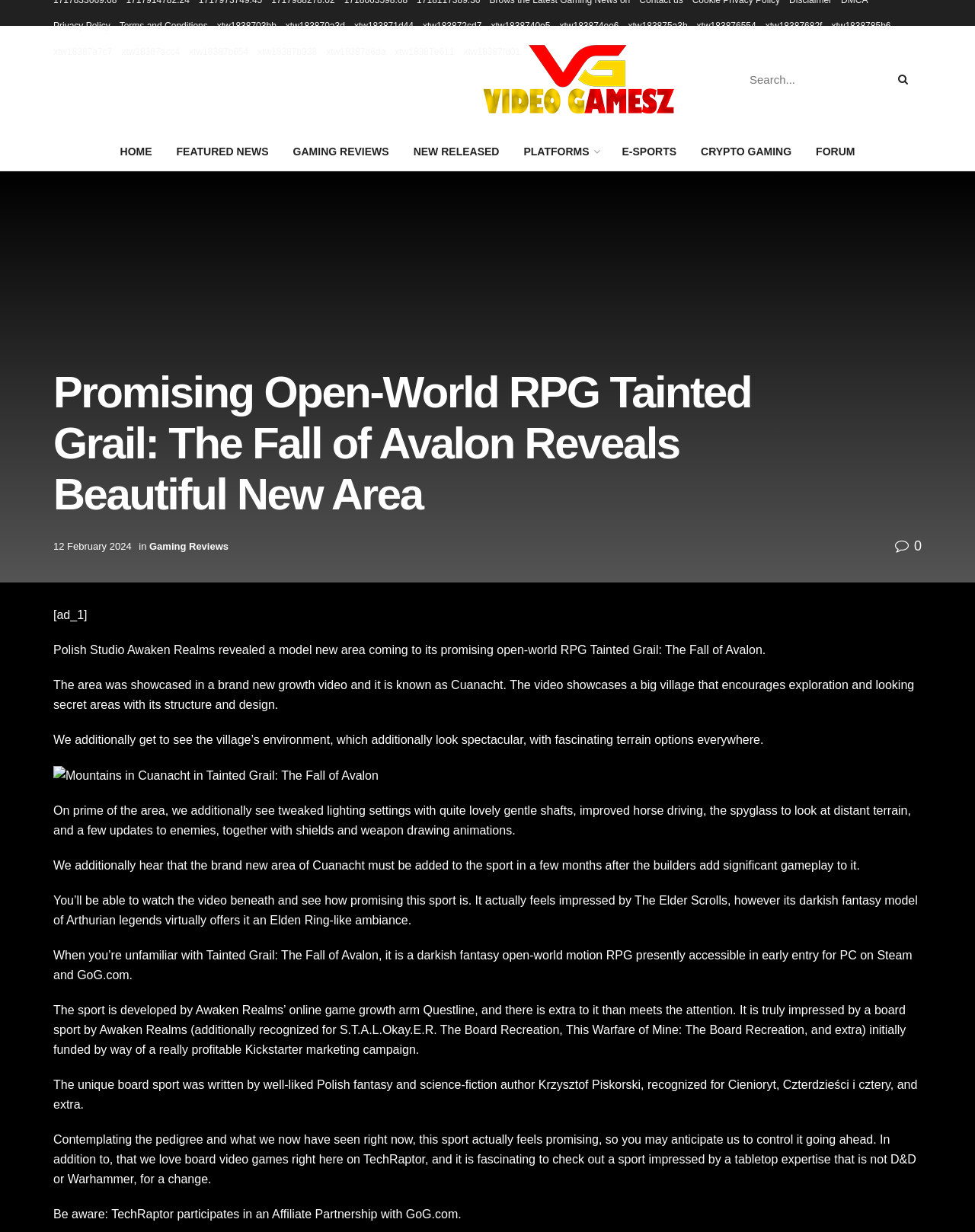Please specify the bounding box coordinates of the element that should be clicked to execute the given instruction: 'Visit the 'FEATURED NEWS' page'. Ensure the coordinates are four float numbers between 0 and 1, expressed as [left, top, right, bottom].

[0.168, 0.108, 0.288, 0.138]